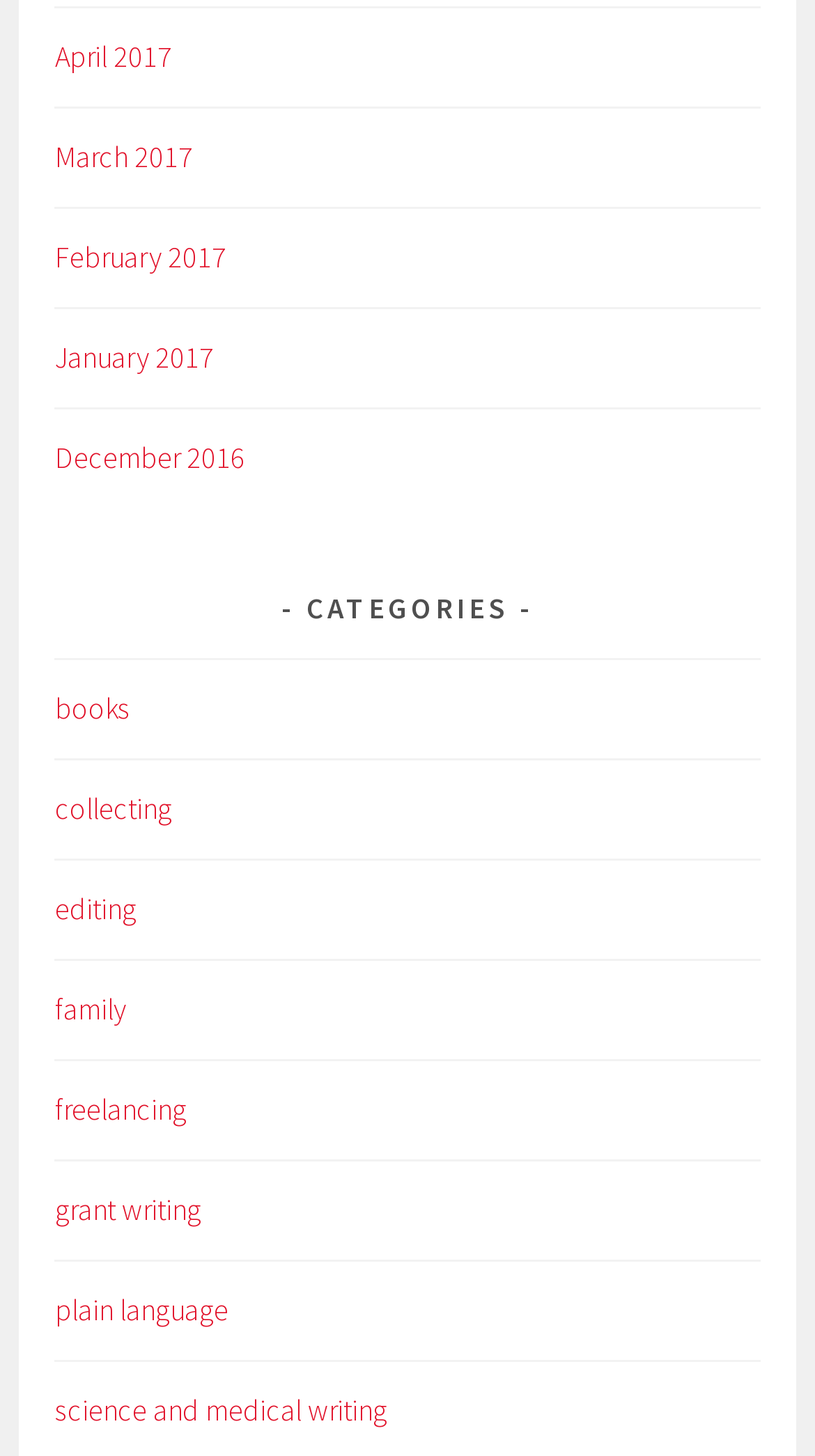Please find the bounding box for the following UI element description. Provide the coordinates in (top-left x, top-left y, bottom-right x, bottom-right y) format, with values between 0 and 1: March 2017

[0.068, 0.095, 0.237, 0.121]